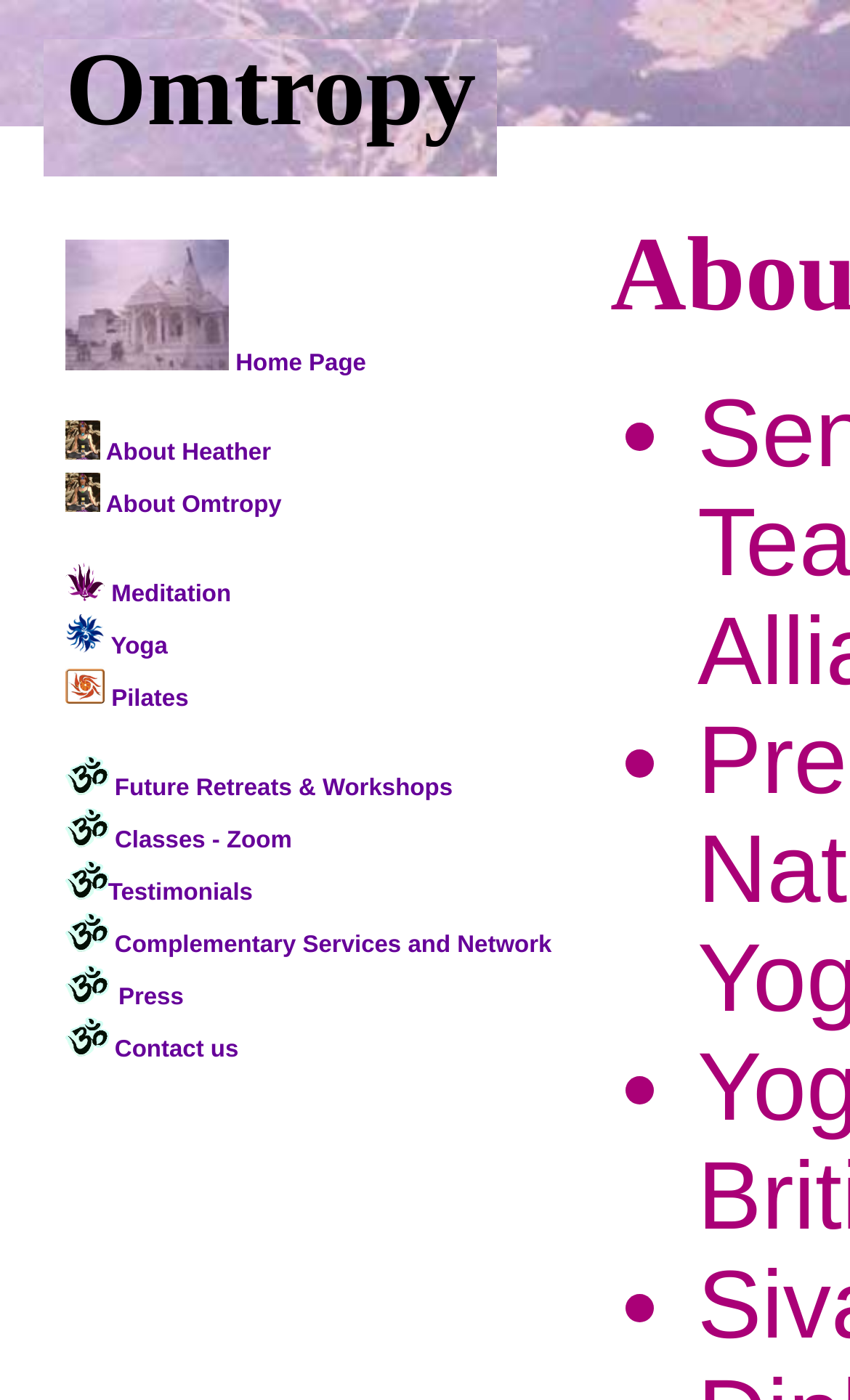Determine the bounding box coordinates of the element's region needed to click to follow the instruction: "contact us". Provide these coordinates as four float numbers between 0 and 1, formatted as [left, top, right, bottom].

[0.077, 0.741, 0.281, 0.759]